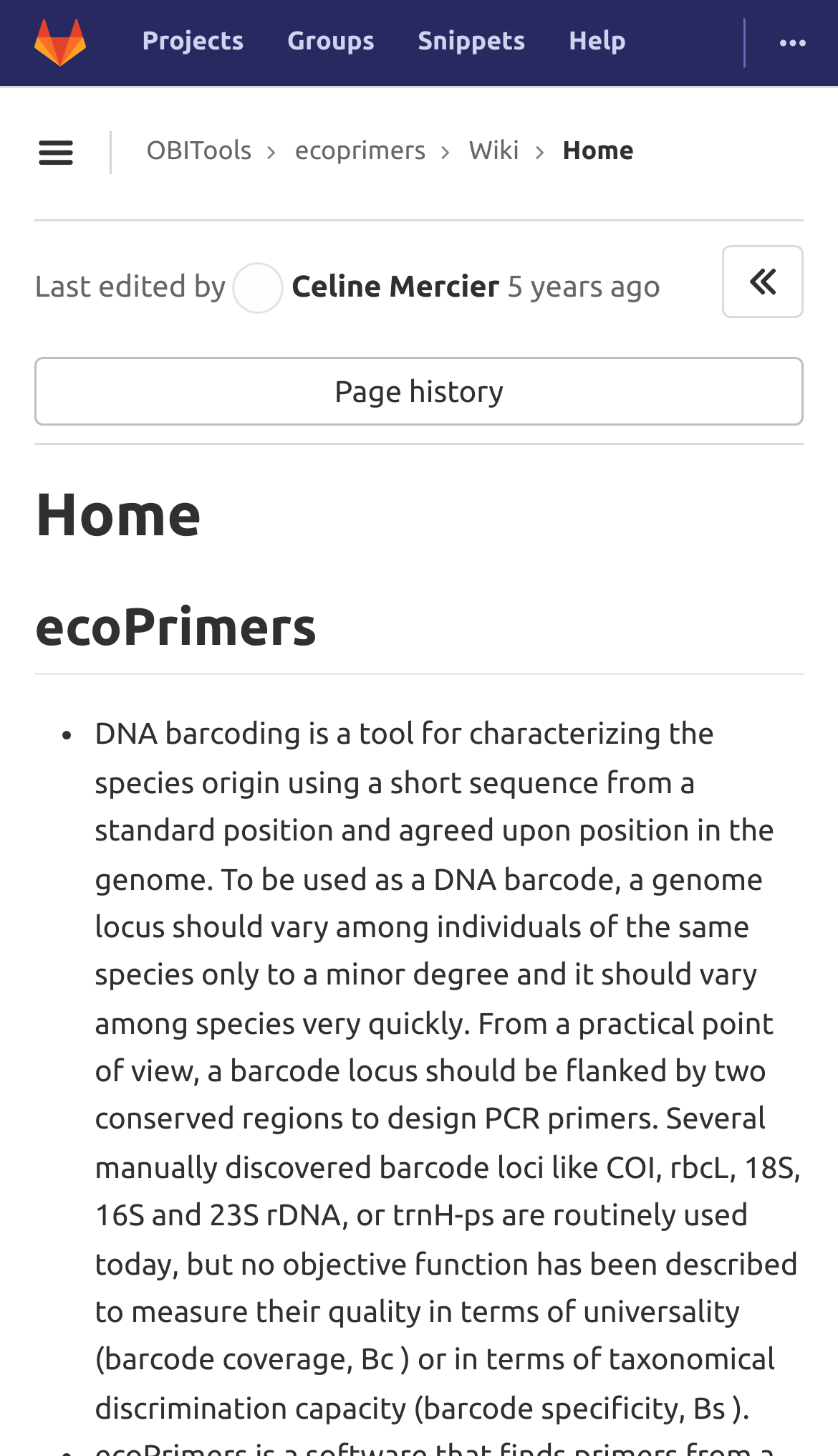Determine the bounding box coordinates of the section to be clicked to follow the instruction: "Hire a writer". The coordinates should be given as four float numbers between 0 and 1, formatted as [left, top, right, bottom].

None